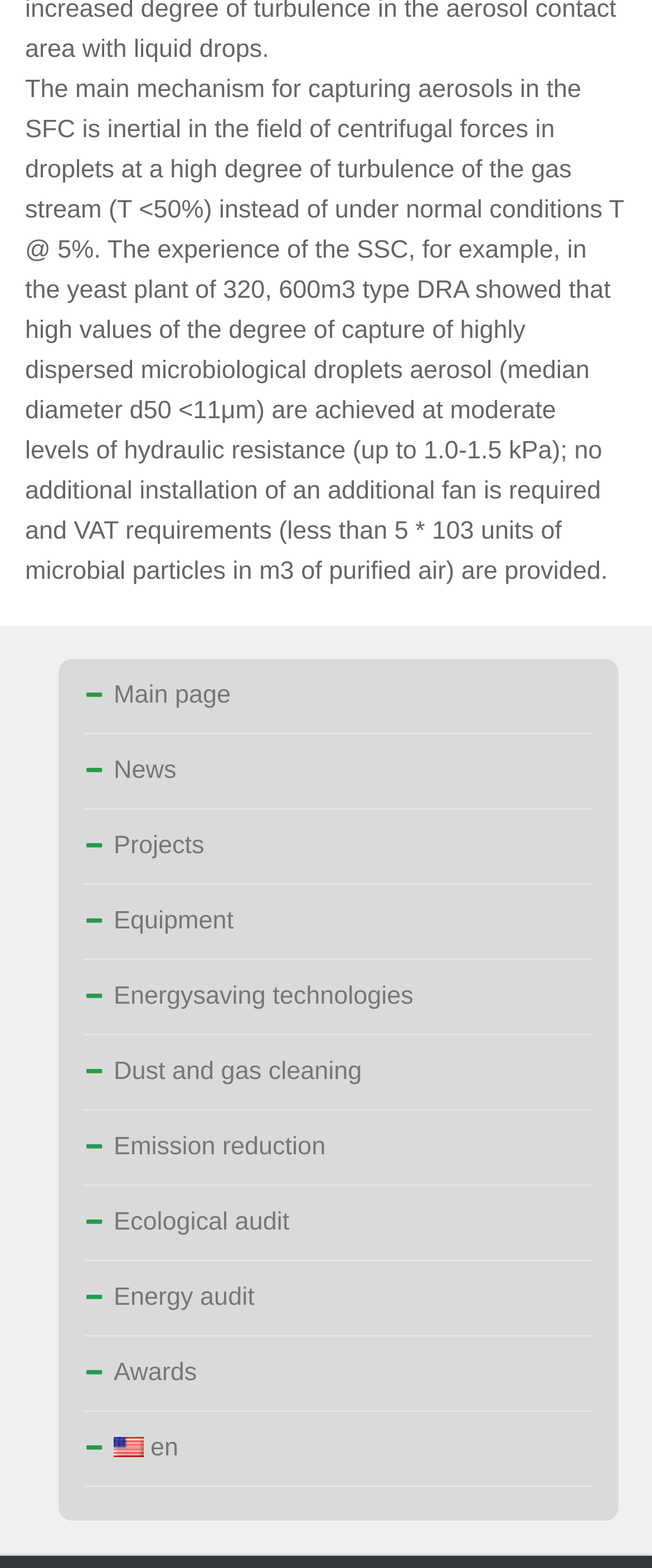Locate the UI element described by Equipment in the provided webpage screenshot. Return the bounding box coordinates in the format (top-left x, top-left y, bottom-right x, bottom-right y), ensuring all values are between 0 and 1.

[0.128, 0.564, 0.91, 0.612]